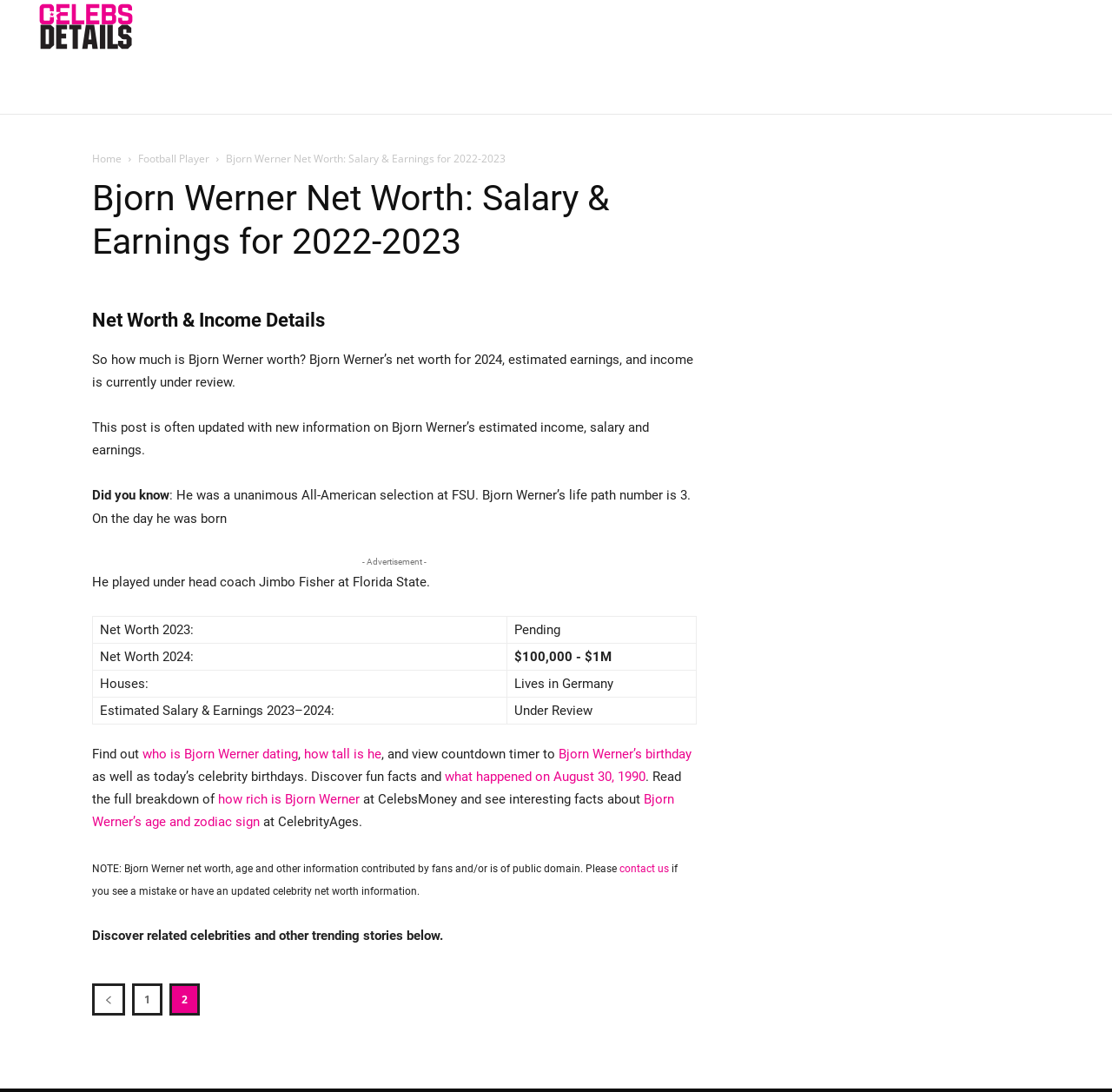Find the bounding box coordinates for the HTML element described as: "Bjorn Werner’s birthday". The coordinates should consist of four float values between 0 and 1, i.e., [left, top, right, bottom].

[0.502, 0.683, 0.622, 0.698]